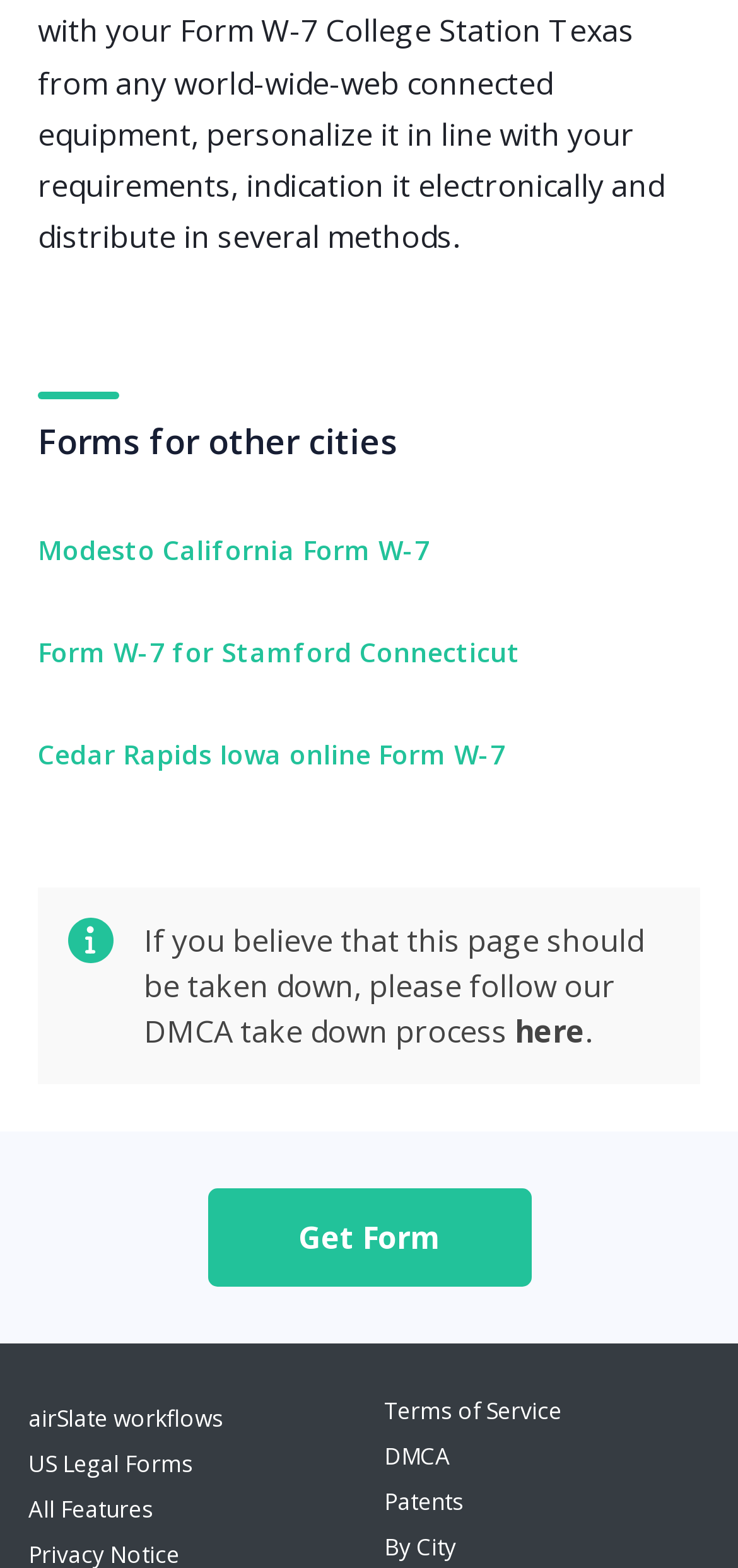Please analyze the image and give a detailed answer to the question:
What is the purpose of the 'here' link?

I found the 'here' link next to the text 'If you believe that this page should be taken down, please follow our DMCA take down process'. Therefore, the purpose of the 'here' link is to direct users to the DMCA take down process.